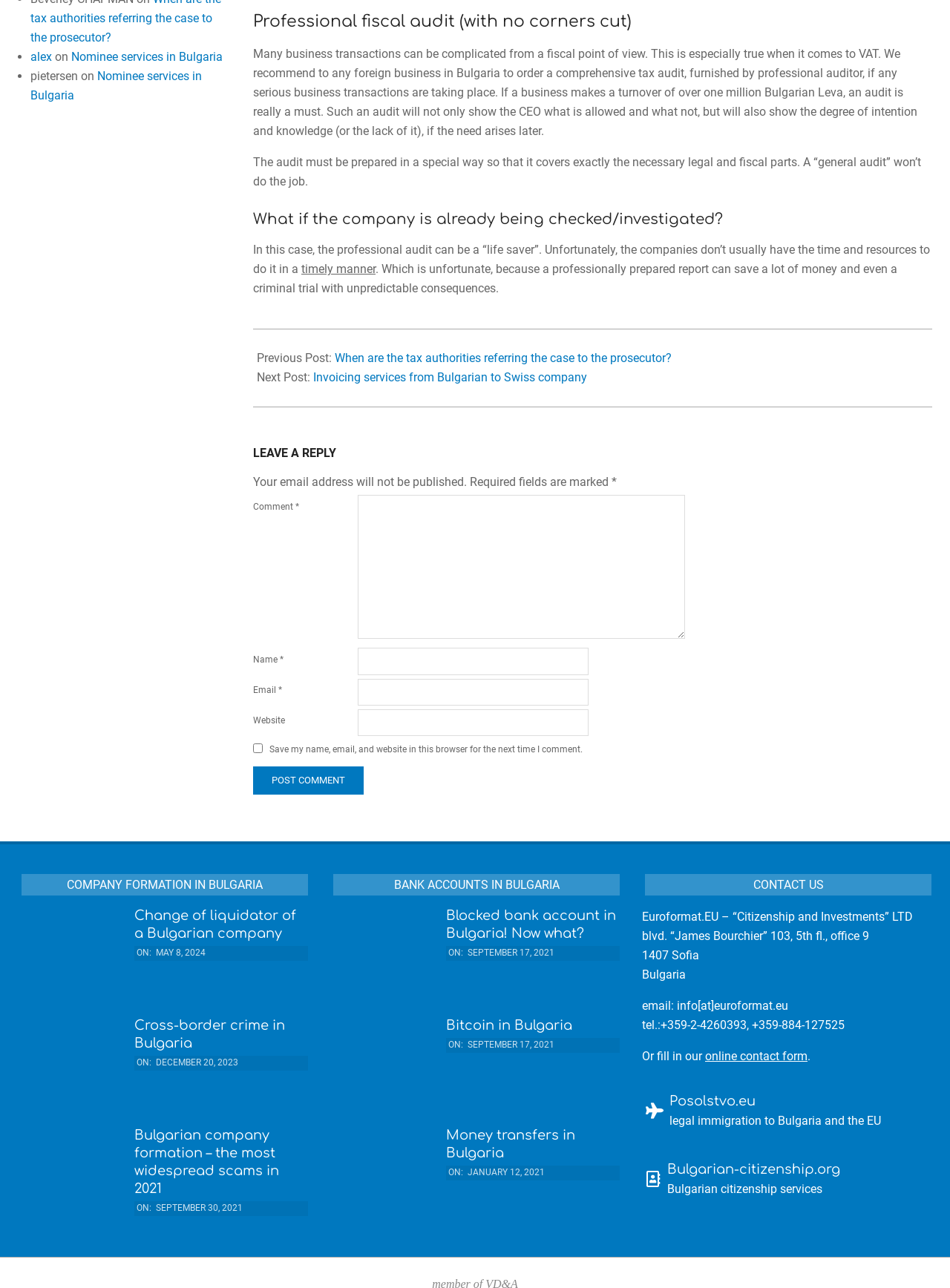Determine the bounding box for the UI element that matches this description: "Posolstvo.eu".

[0.705, 0.849, 0.795, 0.861]